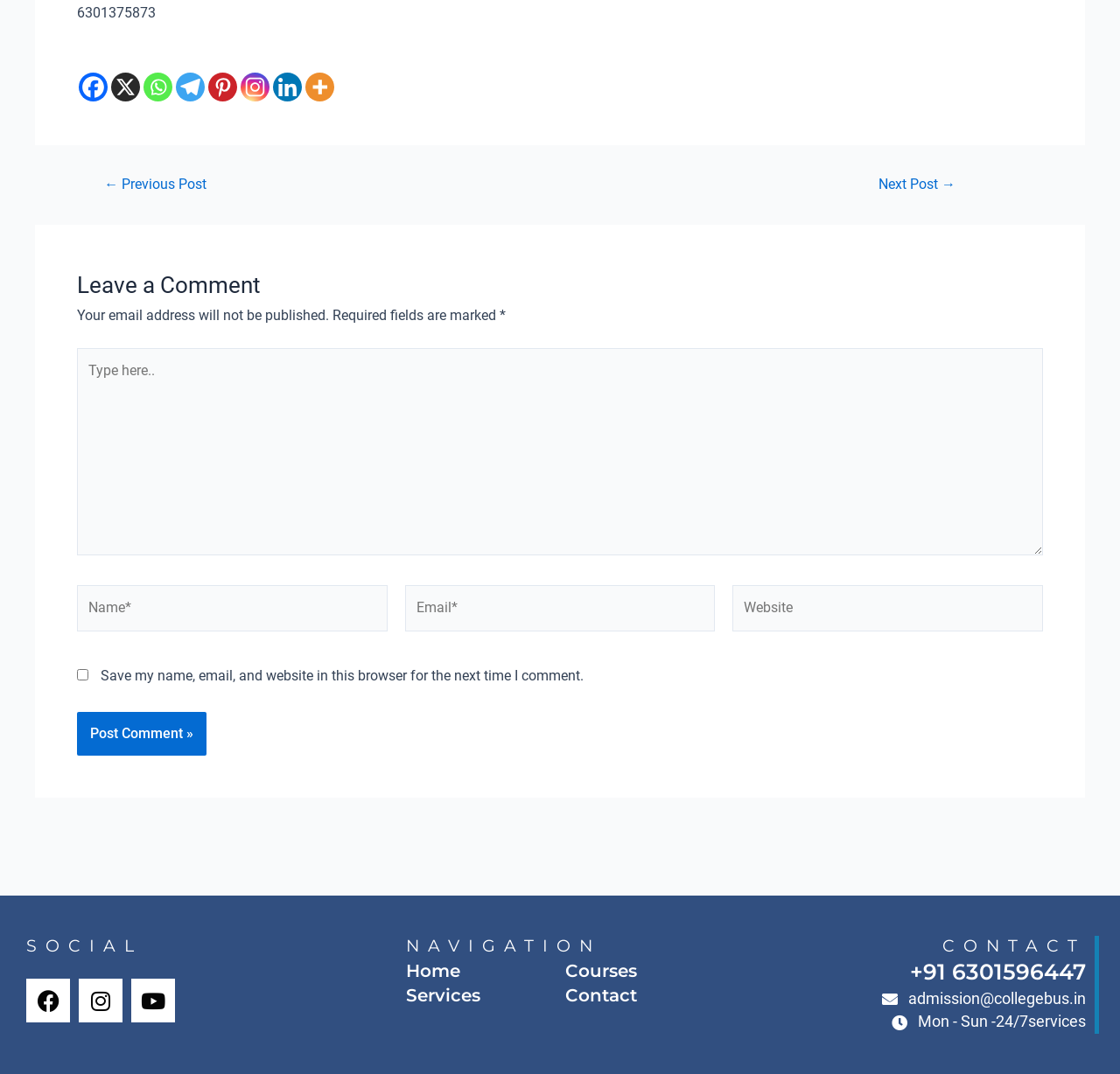Please specify the bounding box coordinates of the clickable section necessary to execute the following command: "Click on the Instagram link".

[0.07, 0.911, 0.109, 0.952]